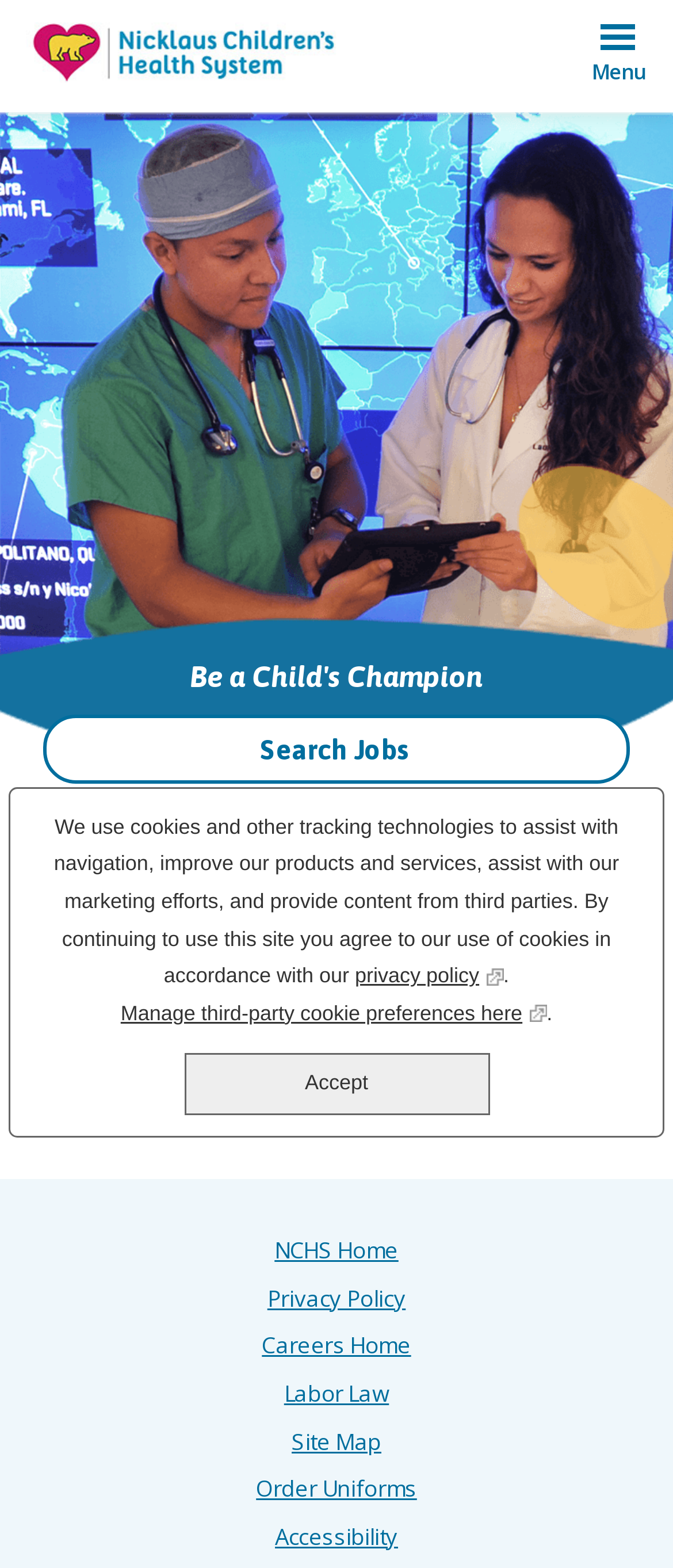What can be done to find other jobs?
From the image, provide a succinct answer in one word or a short phrase.

Search jobs